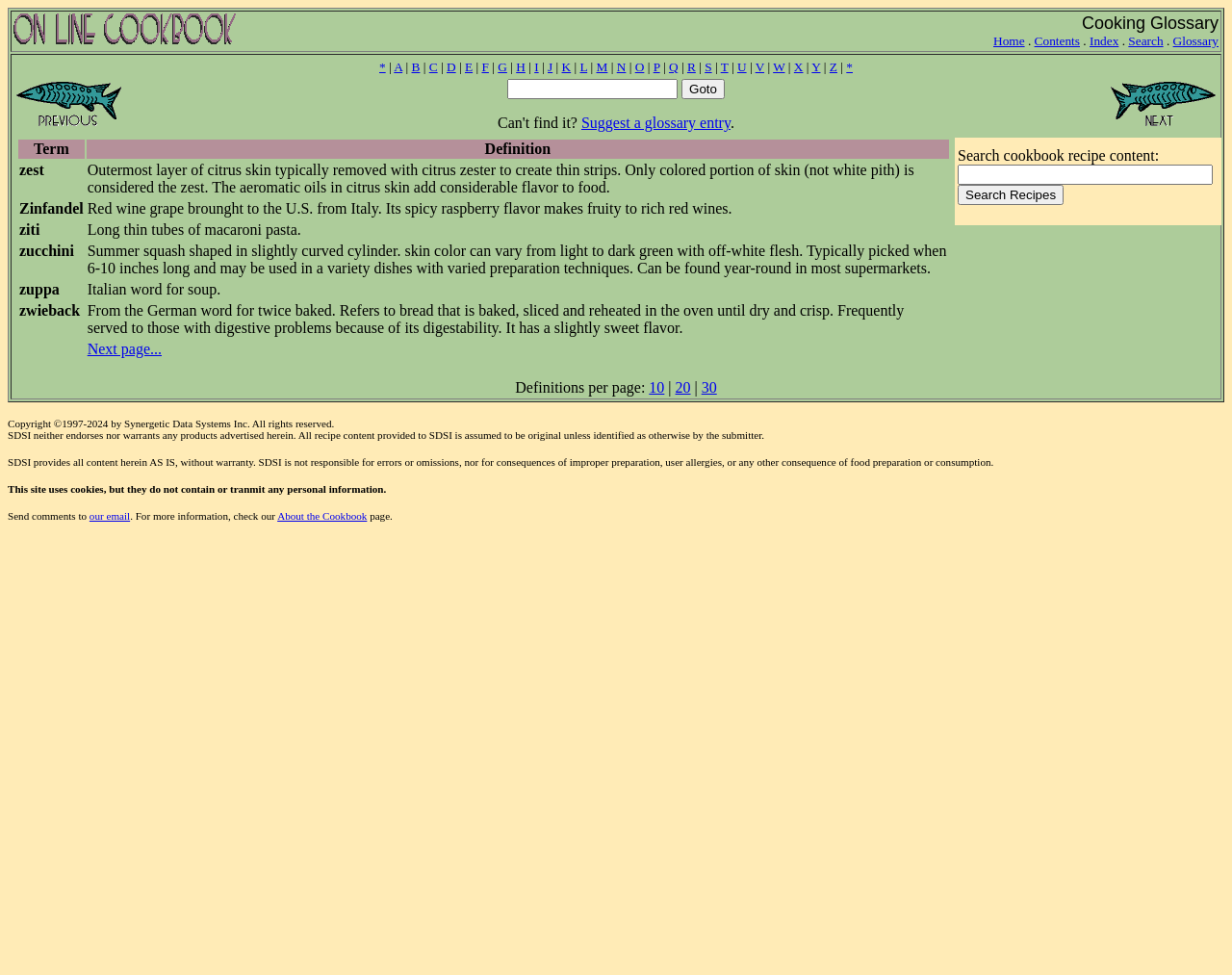Construct a thorough caption encompassing all aspects of the webpage.

The webpage is a cooking glossary that provides a collection of recipes and cooking terms. At the top of the page, there is a header section with a logo and a navigation menu that includes links to "Home", "Contents", "Index", "Search", and "Glossary". 

Below the header, there is a section with alphabetical links from "*" to "Z" that allow users to browse cooking terms by letter. This section also includes links to "Previous Page" and "Next Page" for pagination.

On the right side of the alphabetical links, there is a search box with a "Goto" button and a link to "Suggest a glossary entry" for users to contribute new cooking terms.

The main content of the page is a table that displays cooking terms and their definitions. The table has two columns, "Term" and "Definition", and each row represents a cooking term with its corresponding definition. The first term listed is "zest", which is defined as the outermost layer of citrus skin typically removed with a citrus zester to create thin strips.

Overall, the webpage is a useful resource for cooks and chefs who want to learn about various cooking terms and techniques.